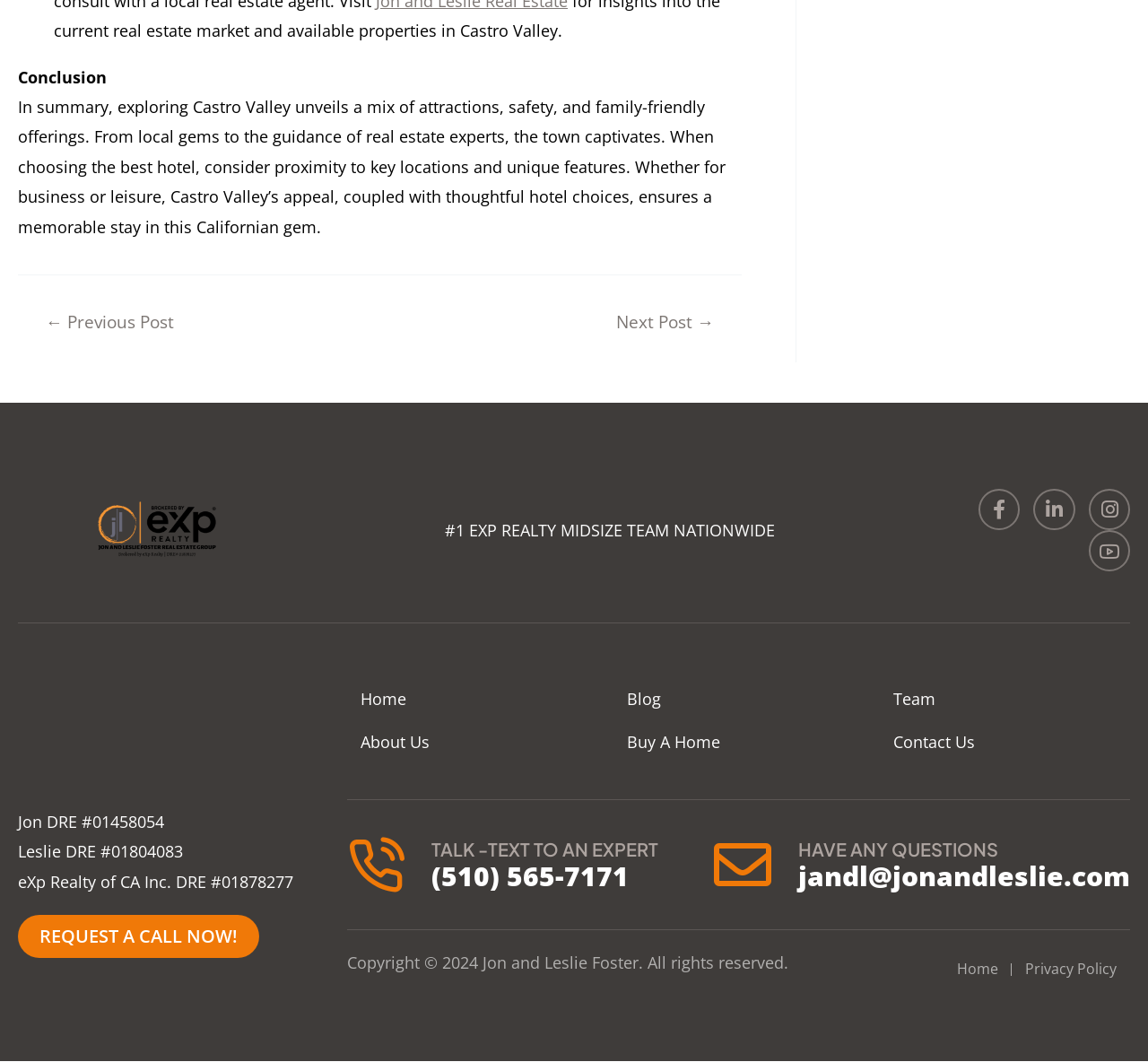What is the copyright year of the webpage?
Use the information from the image to give a detailed answer to the question.

I found the answer by looking at the StaticText element with the text 'Copyright © 2024 Jon and Leslie Foster. All rights reserved.', which indicates that the copyright year is 2024.